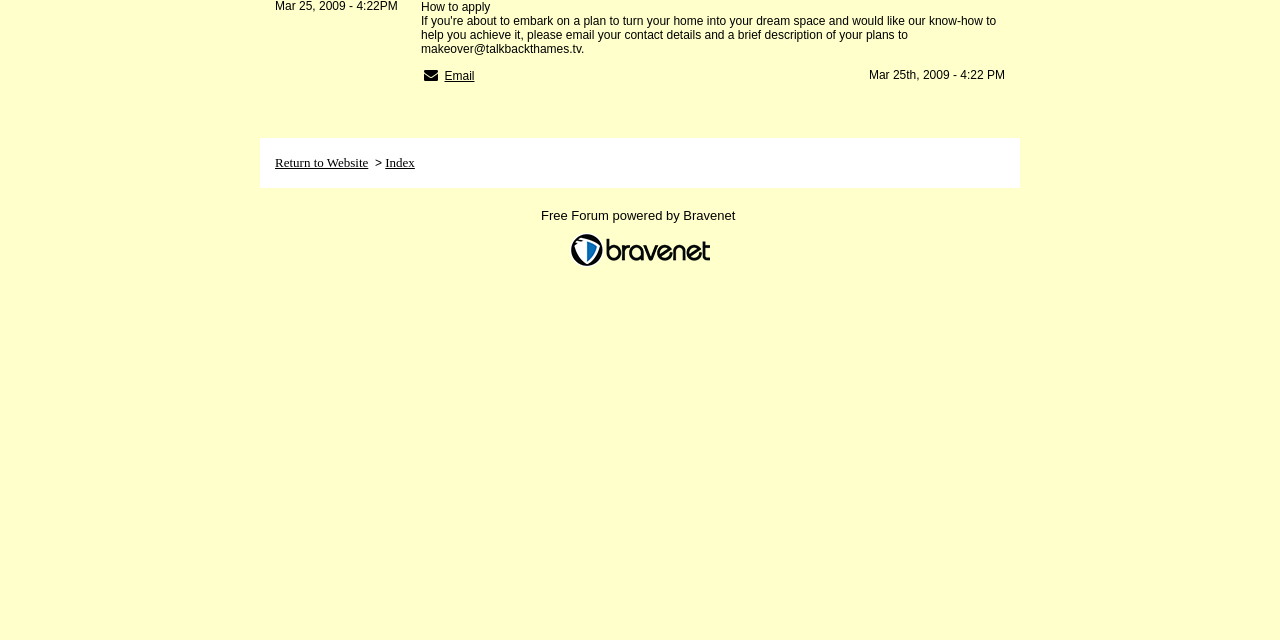Please determine the bounding box of the UI element that matches this description: Return to Website. The coordinates should be given as (top-left x, top-left y, bottom-right x, bottom-right y), with all values between 0 and 1.

[0.215, 0.242, 0.288, 0.266]